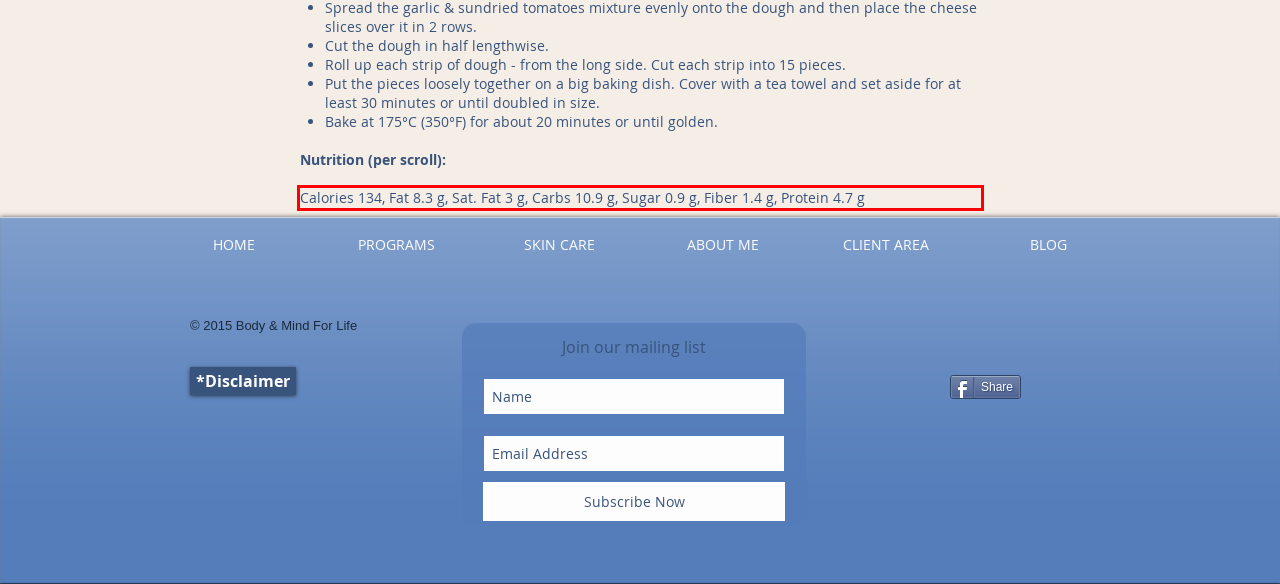There is a UI element on the webpage screenshot marked by a red bounding box. Extract and generate the text content from within this red box.

Calories 134, Fat 8.3 g, Sat. Fat 3 g, Carbs 10.9 g, Sugar 0.9 g, Fiber 1.4 g, Protein 4.7 g